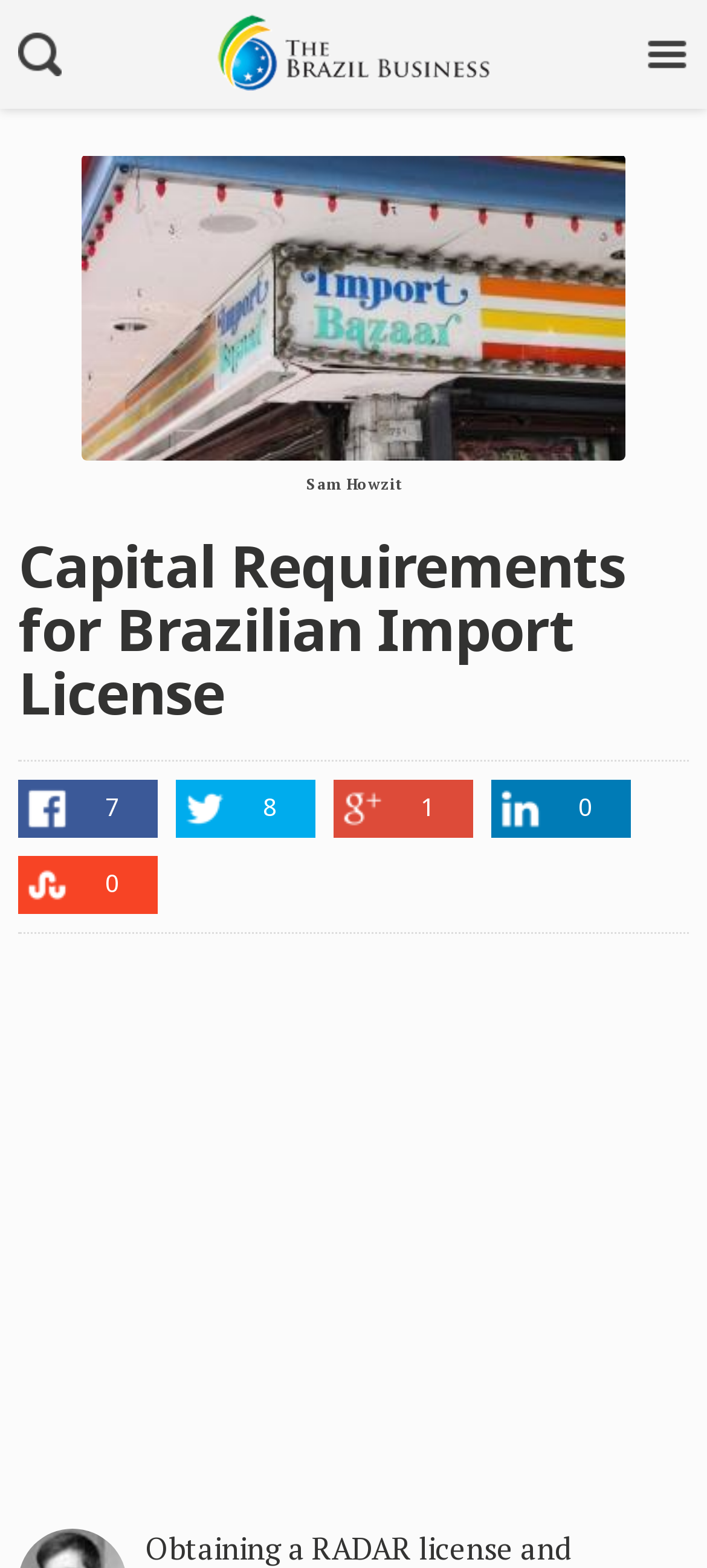Respond to the following query with just one word or a short phrase: 
What is the name of the website?

The Brazil Business